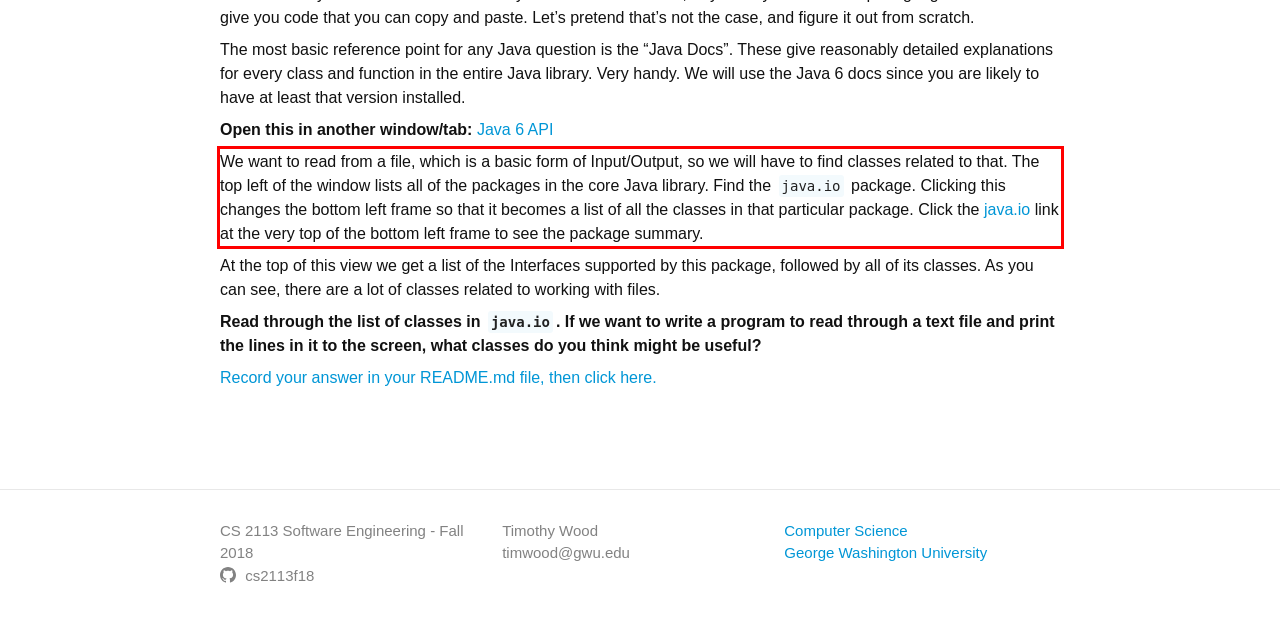Using the provided screenshot of a webpage, recognize the text inside the red rectangle bounding box by performing OCR.

We want to read from a file, which is a basic form of Input/Output, so we will have to find classes related to that. The top left of the window lists all of the packages in the core Java library. Find the java.io package. Clicking this changes the bottom left frame so that it becomes a list of all the classes in that particular package. Click the java.io link at the very top of the bottom left frame to see the package summary.